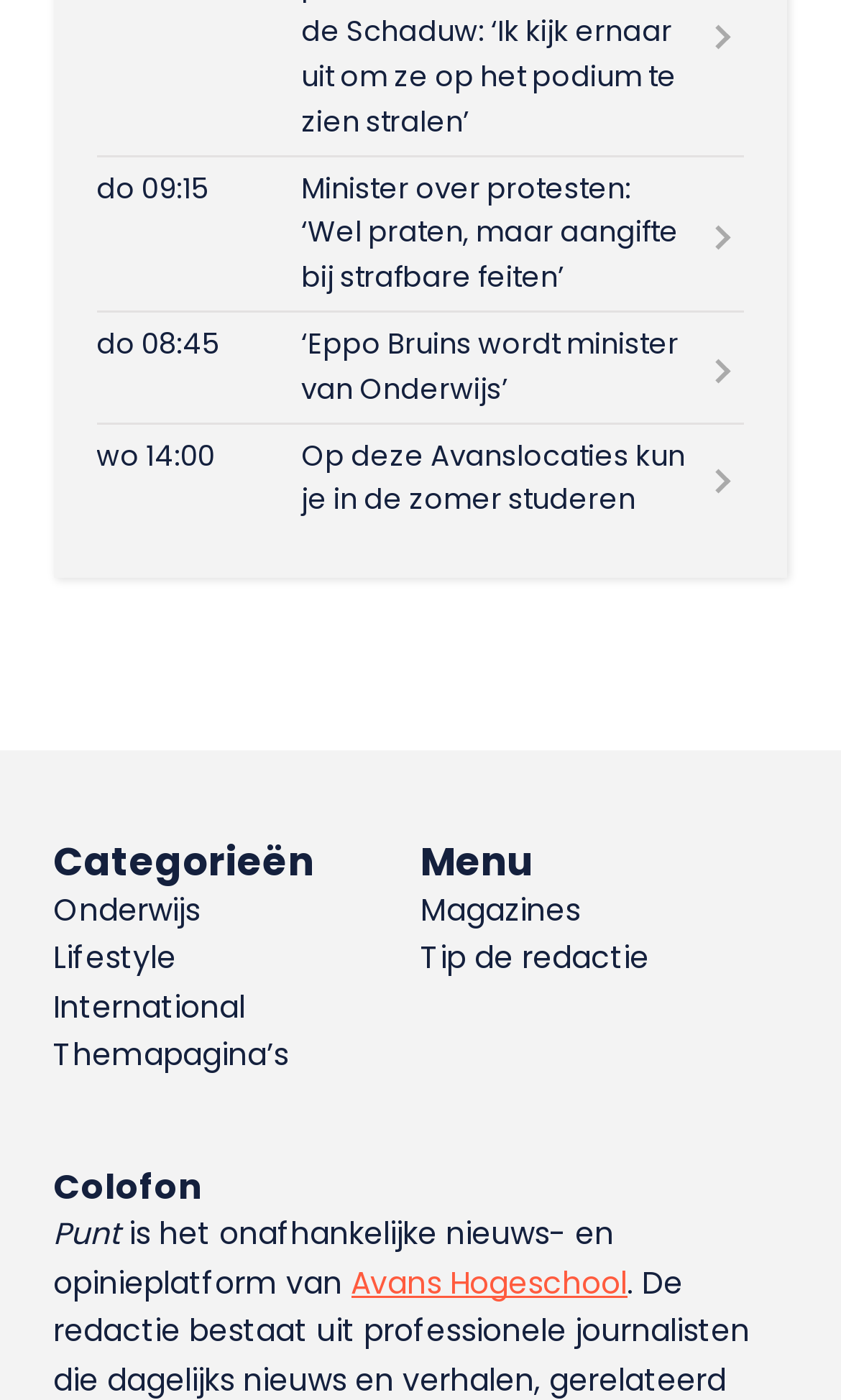Identify the bounding box coordinates of the clickable region necessary to fulfill the following instruction: "Click on the 'Magazines' link". The bounding box coordinates should be four float numbers between 0 and 1, i.e., [left, top, right, bottom].

[0.5, 0.633, 0.69, 0.667]